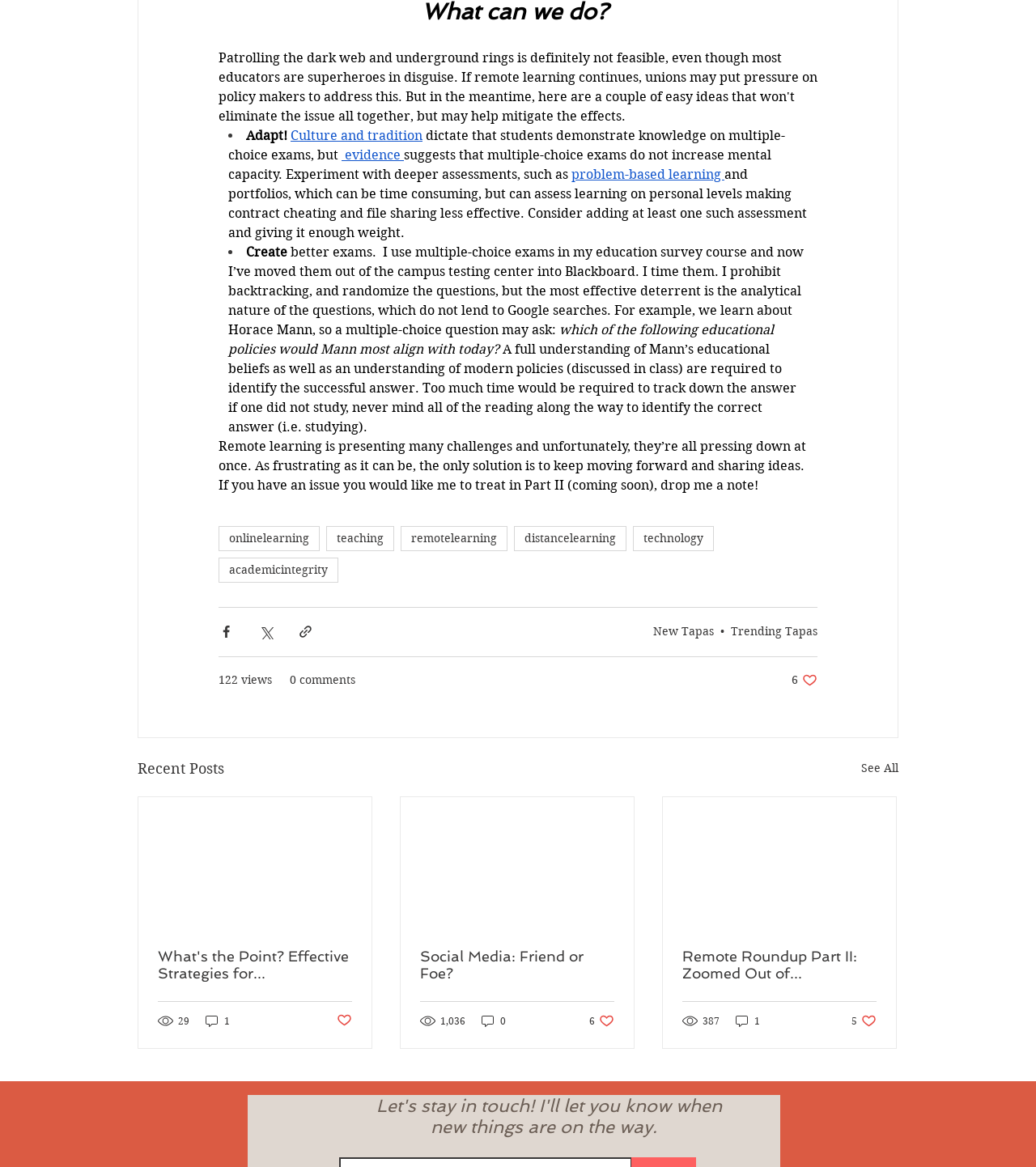What type of assessments are suggested in the text?
Answer the question with detailed information derived from the image.

The text suggests using deeper assessments, such as problem-based learning and portfolios, which can assess learning on personal levels and make contract cheating and file sharing less effective.